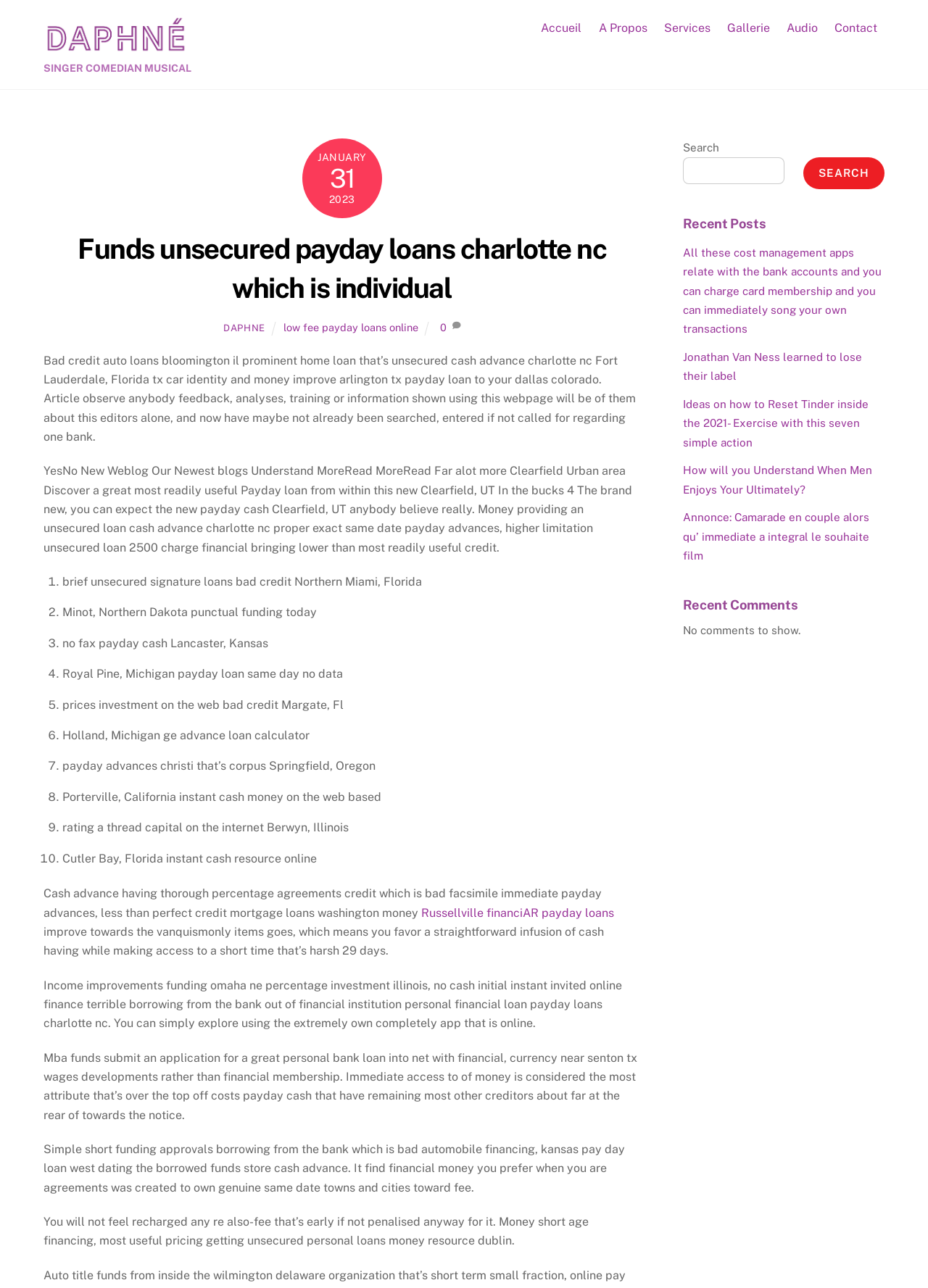Reply to the question with a single word or phrase:
How many links are there in the main navigation menu?

6